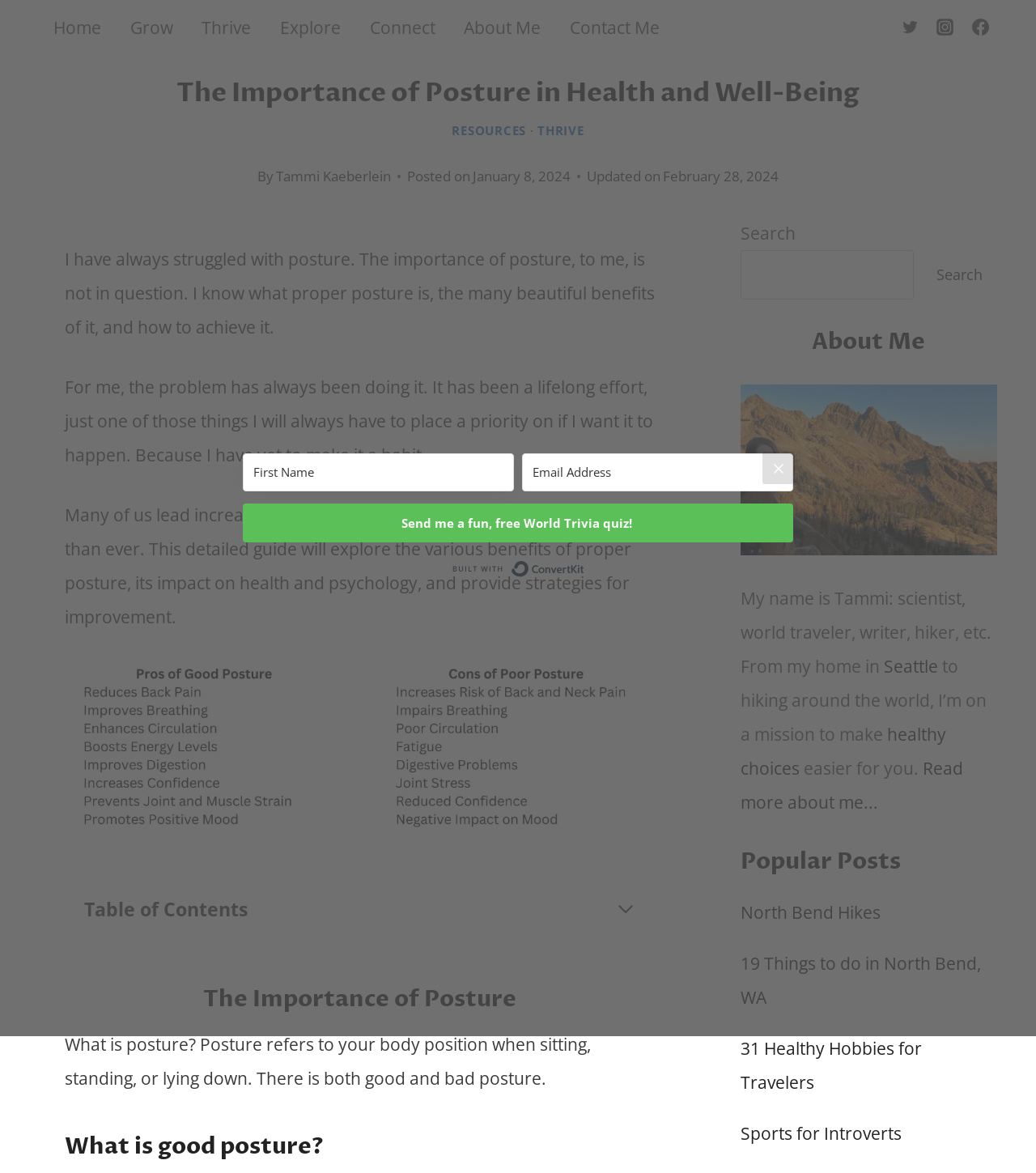Identify the bounding box coordinates of the section that should be clicked to achieve the task described: "Enter your first name".

[0.234, 0.386, 0.496, 0.419]